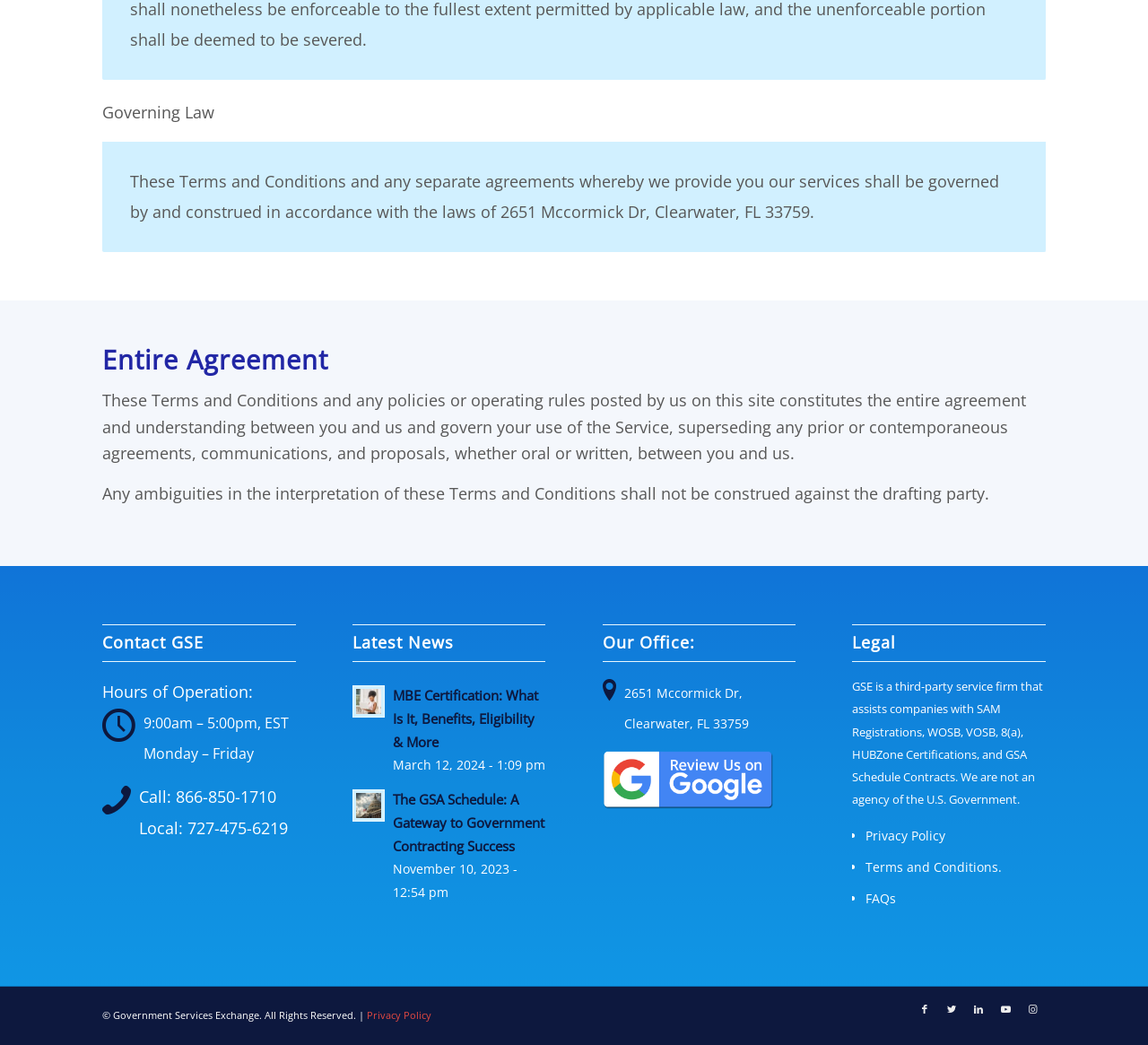What is the title of the latest news article?
Refer to the image and provide a thorough answer to the question.

I found the answer by looking at the link element with the text '8(a) Certification MBE Certification: What Is It, Benefits, Eligibility & More March 12, 2024 - 1:09 pm' which is a child of the main element and is under the heading 'Latest News'.